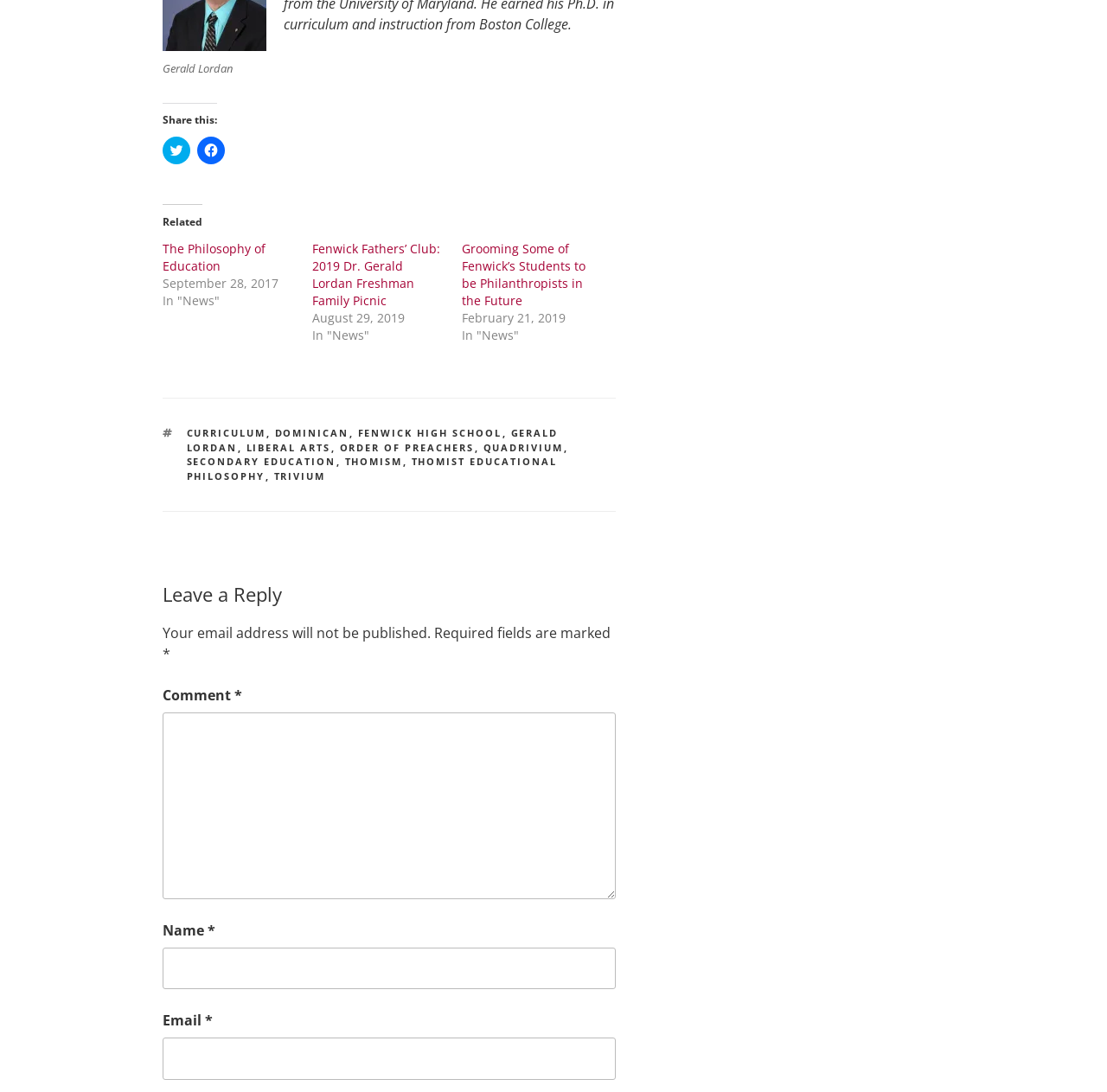Please identify the bounding box coordinates of the element on the webpage that should be clicked to follow this instruction: "Click to share on Twitter". The bounding box coordinates should be given as four float numbers between 0 and 1, formatted as [left, top, right, bottom].

[0.147, 0.125, 0.172, 0.151]